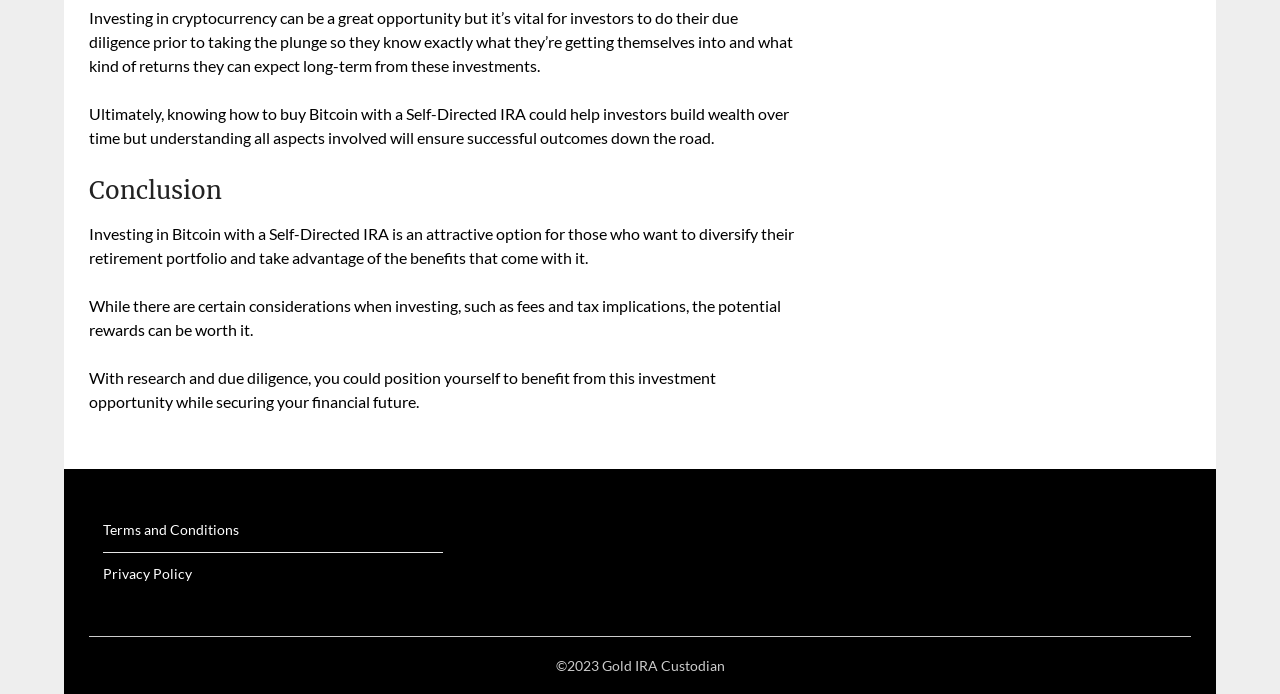Based on the image, please elaborate on the answer to the following question:
Who owns the copyright to this webpage?

The webpage has a copyright notice at the bottom, stating '©2023 Gold IRA Custodian', which indicates that Gold IRA Custodian owns the copyright to this webpage.